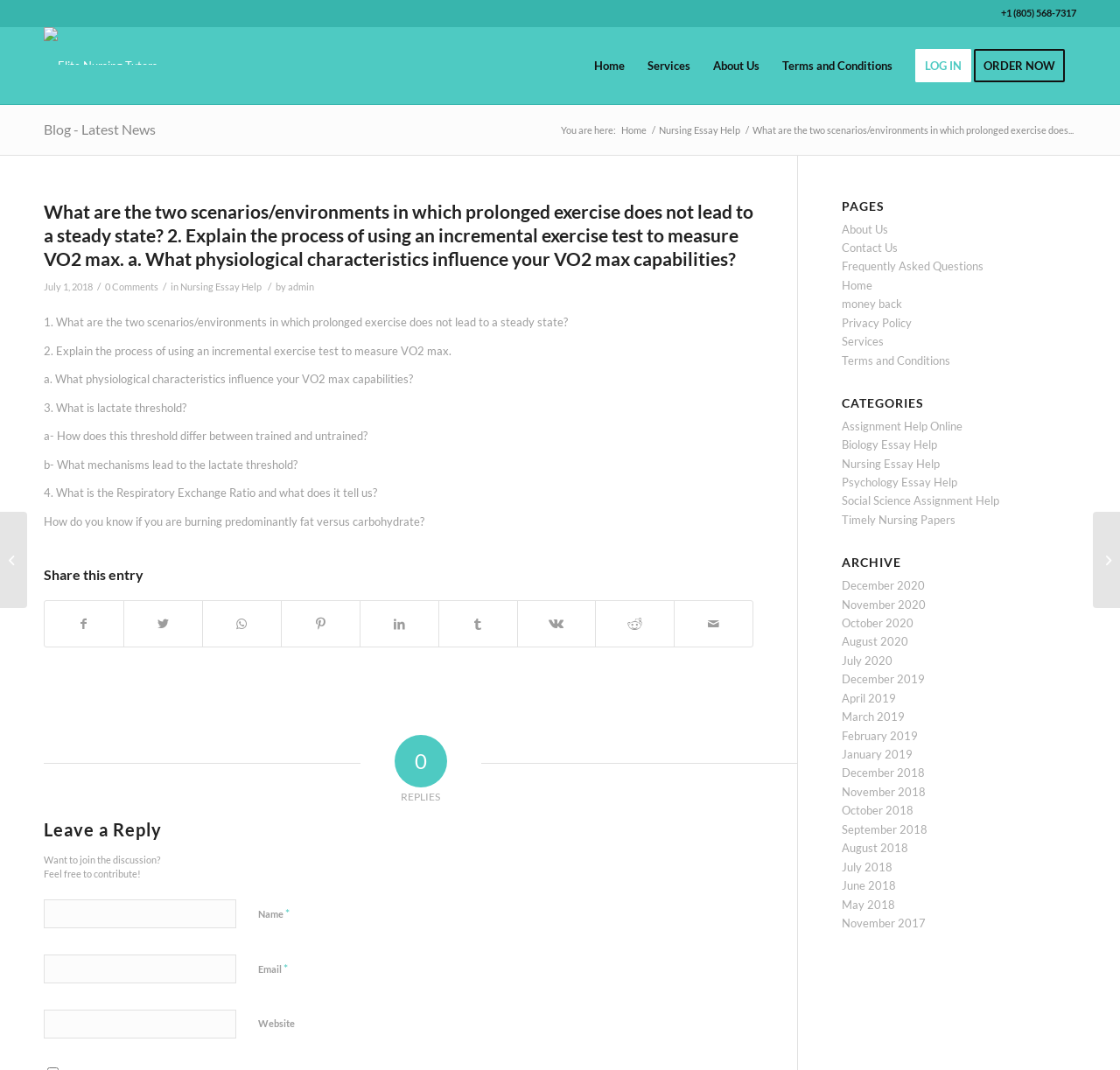Can you find the bounding box coordinates of the area I should click to execute the following instruction: "Click on the 'Nursing Essay Help' link"?

[0.586, 0.116, 0.663, 0.128]